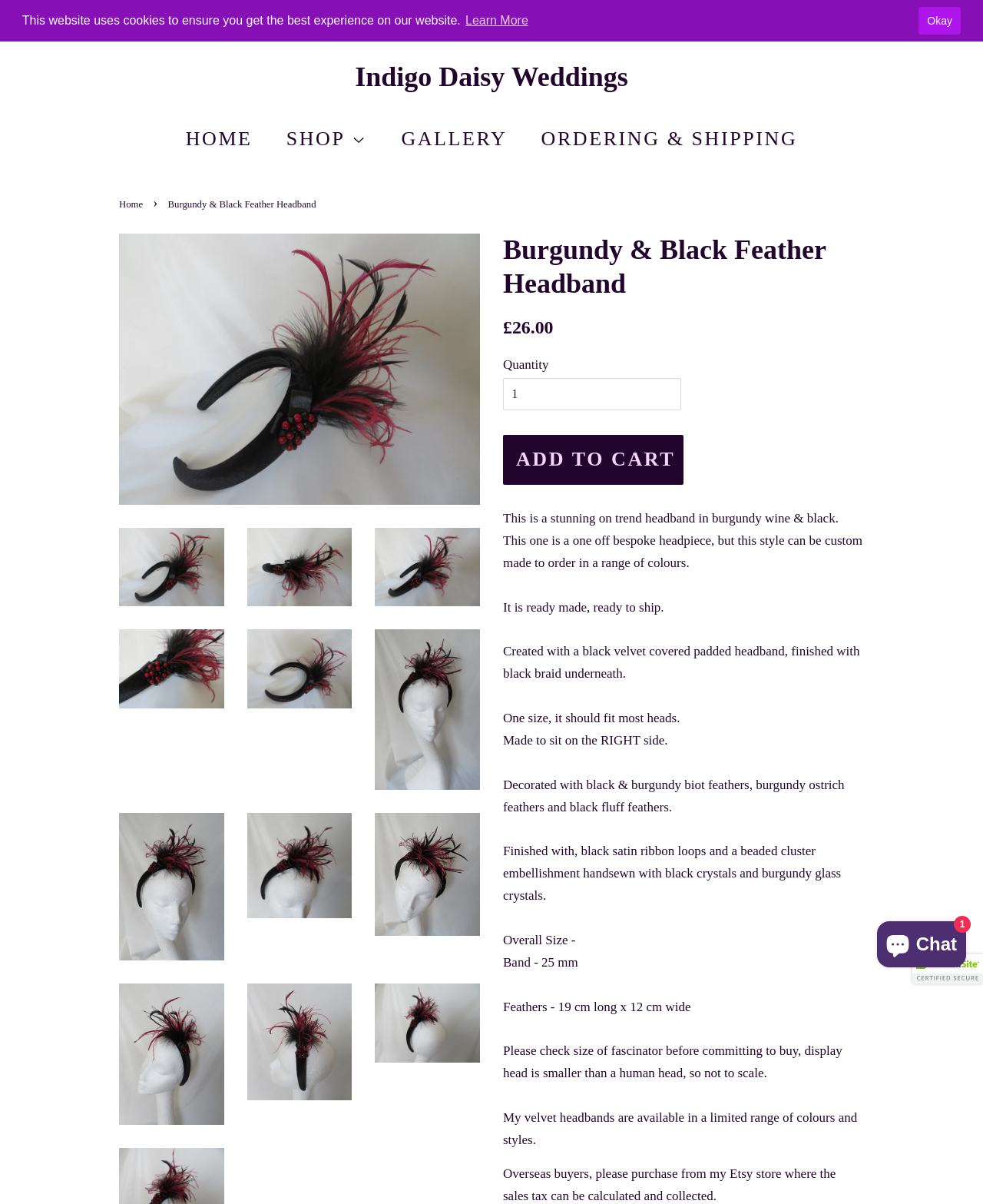What can be custom made to order? Look at the image and give a one-word or short phrase answer.

This style of headpiece